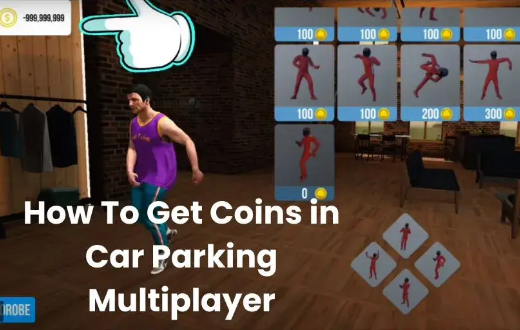What is the image about?
Using the information from the image, provide a comprehensive answer to the question.

The text overlay 'How To Get Coins in Car Parking Multiplayer' indicates that the image pertains to strategies or tips for enhancing coin collection in the game, appealing to players seeking to maximize their in-game resources.